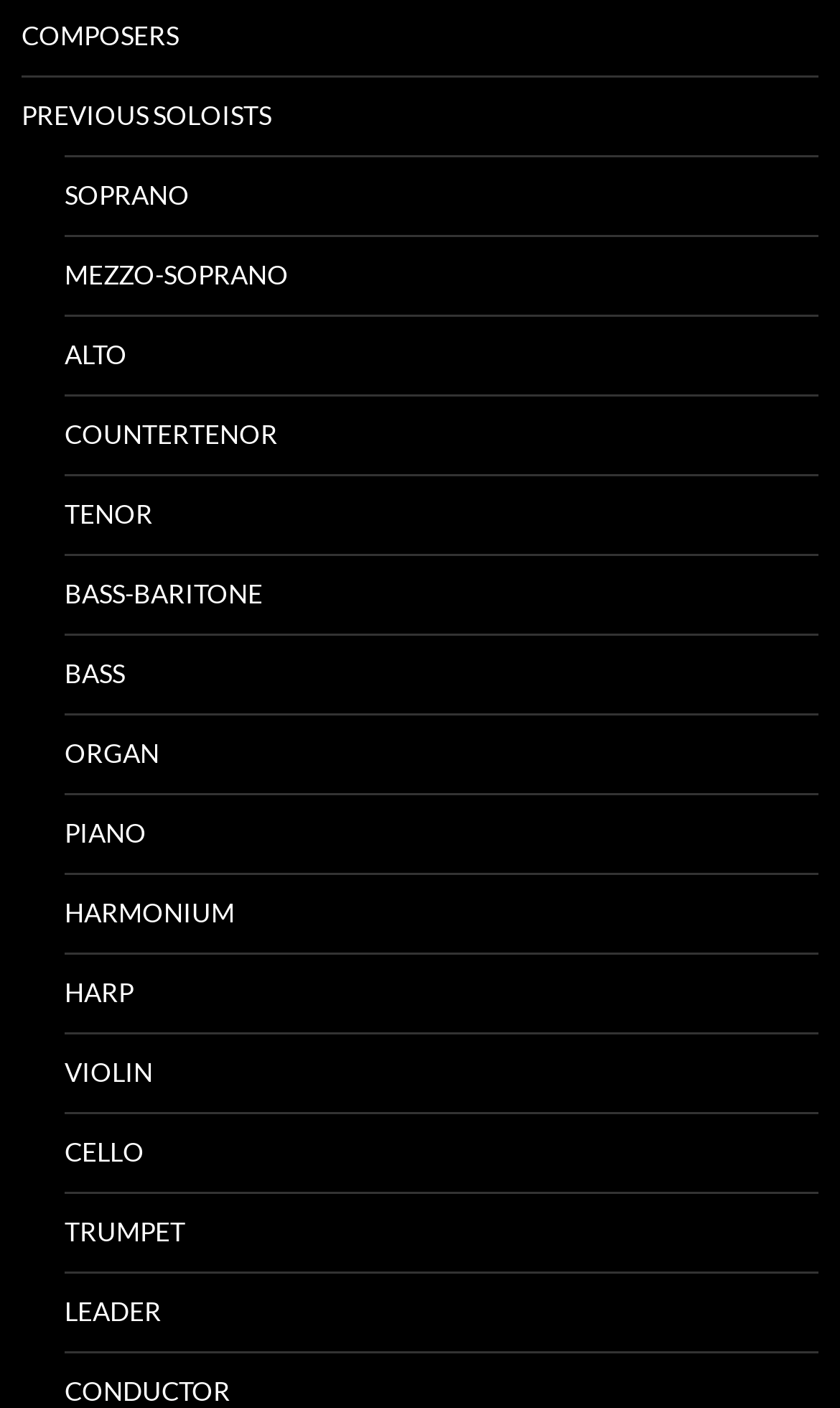How many instrument types are listed?
Please analyze the image and answer the question with as much detail as possible.

I counted the number of link elements with instrument-related text, starting from 'ORGAN' to 'TRUMPET', and found a total of 9 instrument types listed.